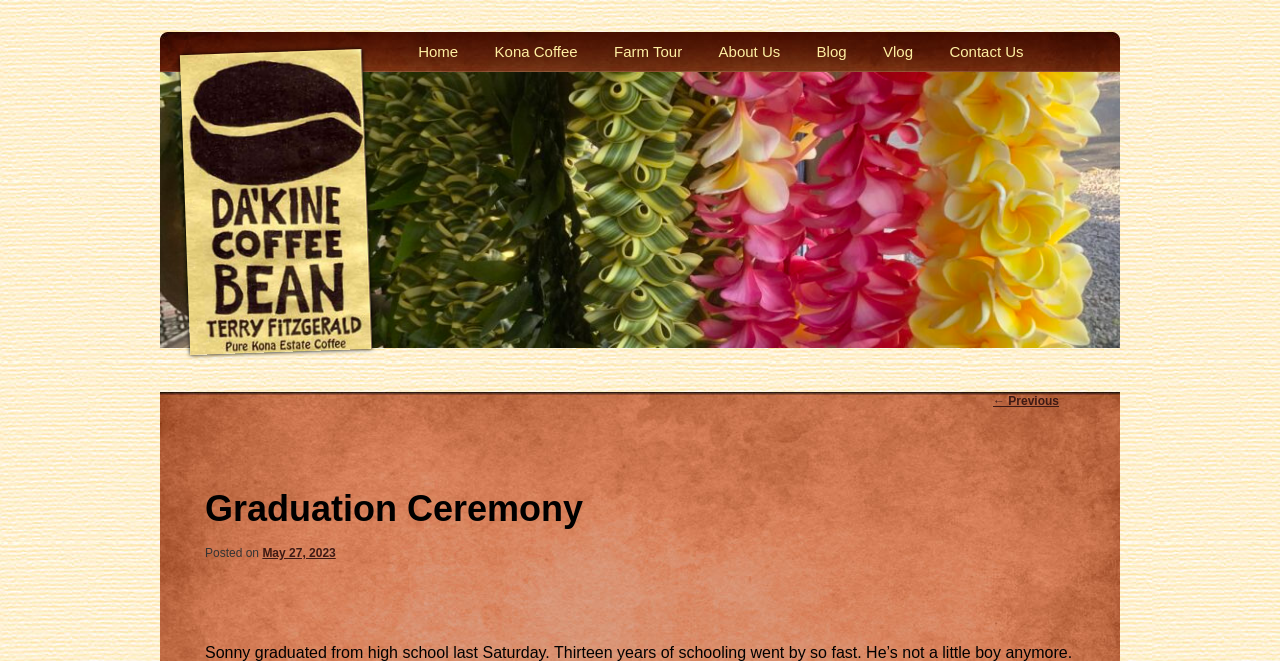How many navigation links are there?
Refer to the screenshot and respond with a concise word or phrase.

8